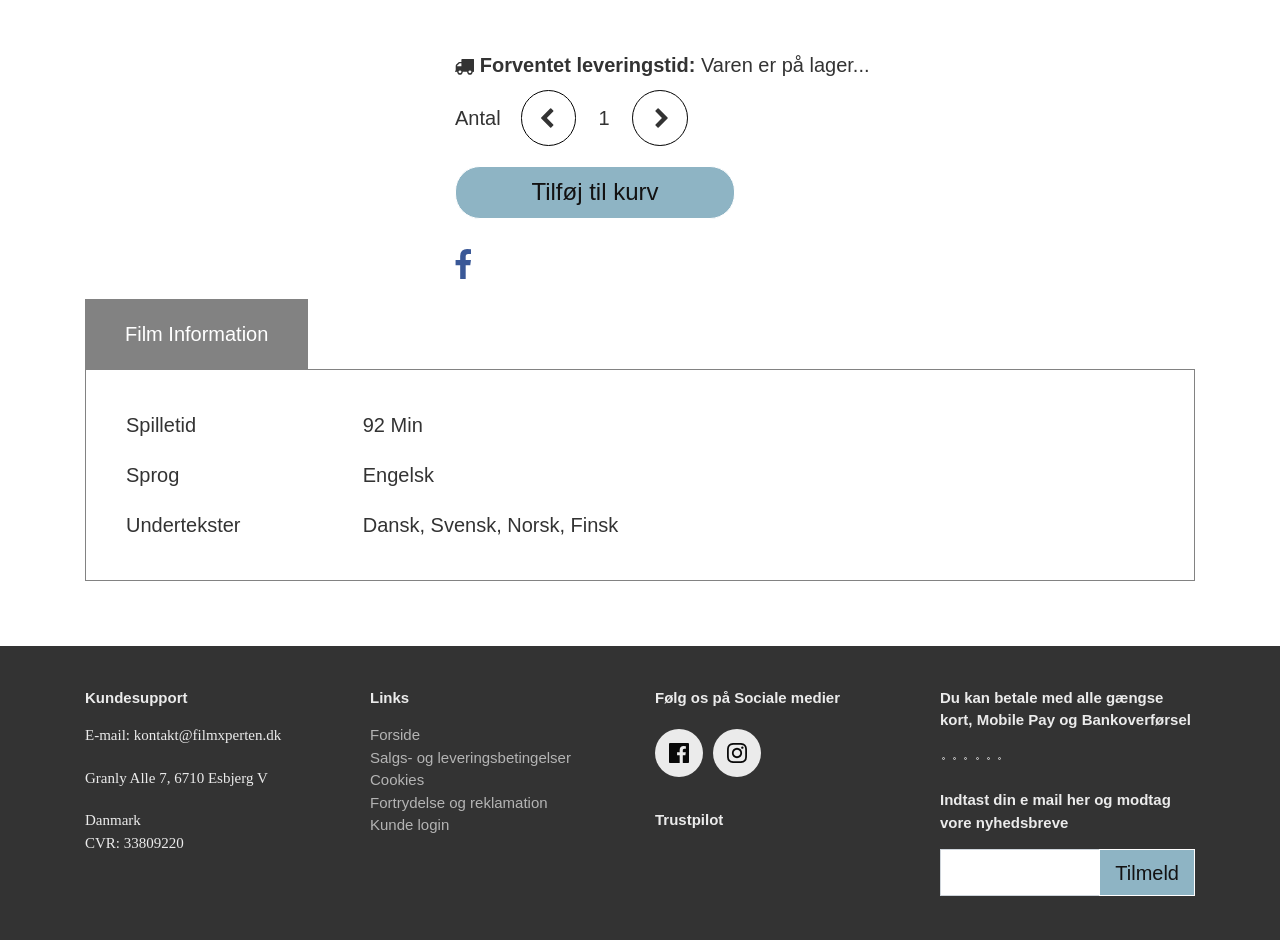Identify the bounding box coordinates of the region that needs to be clicked to carry out this instruction: "Log in as a customer". Provide these coordinates as four float numbers ranging from 0 to 1, i.e., [left, top, right, bottom].

[0.289, 0.868, 0.351, 0.886]